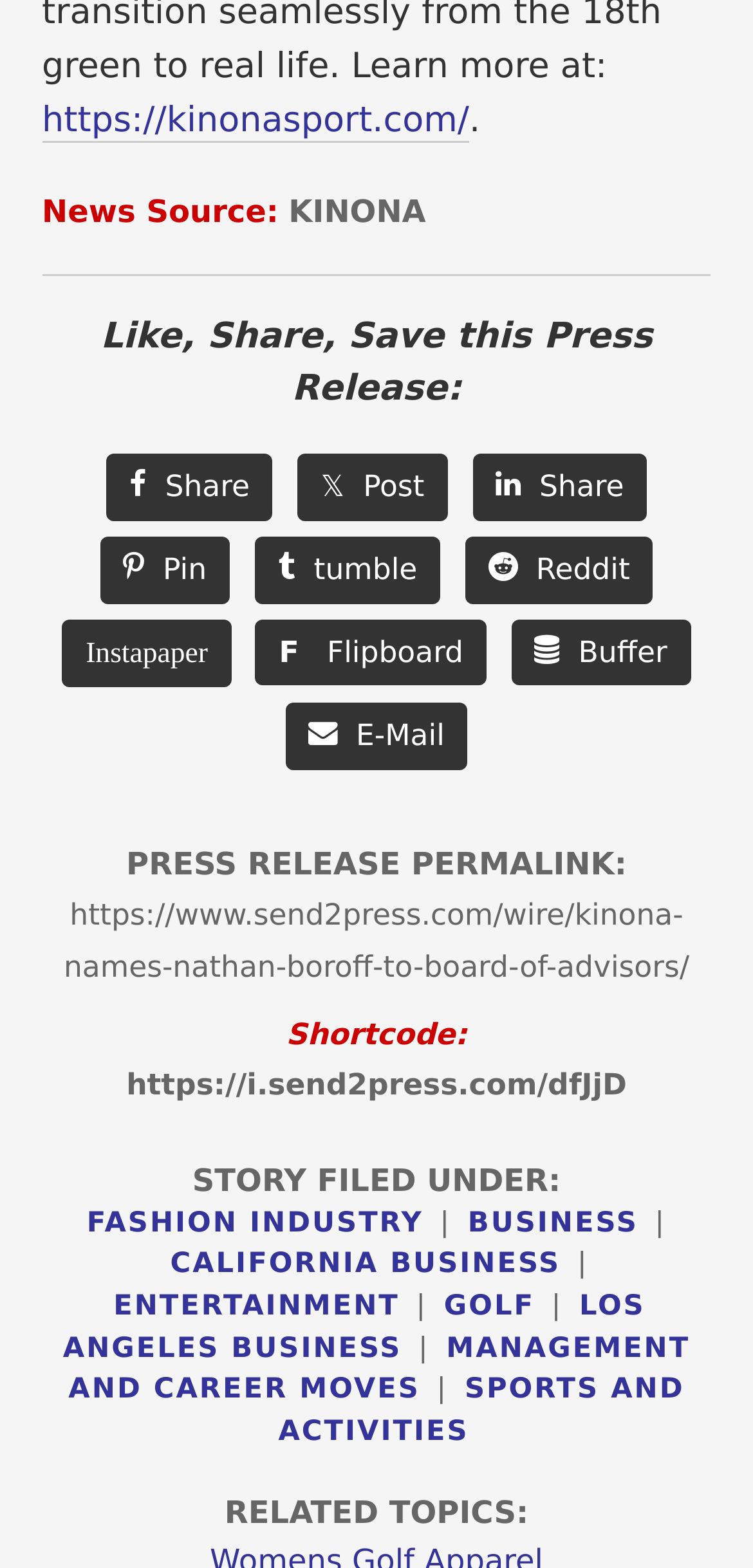Identify the bounding box coordinates of the part that should be clicked to carry out this instruction: "Visit Kinona Sport website".

[0.056, 0.064, 0.623, 0.091]